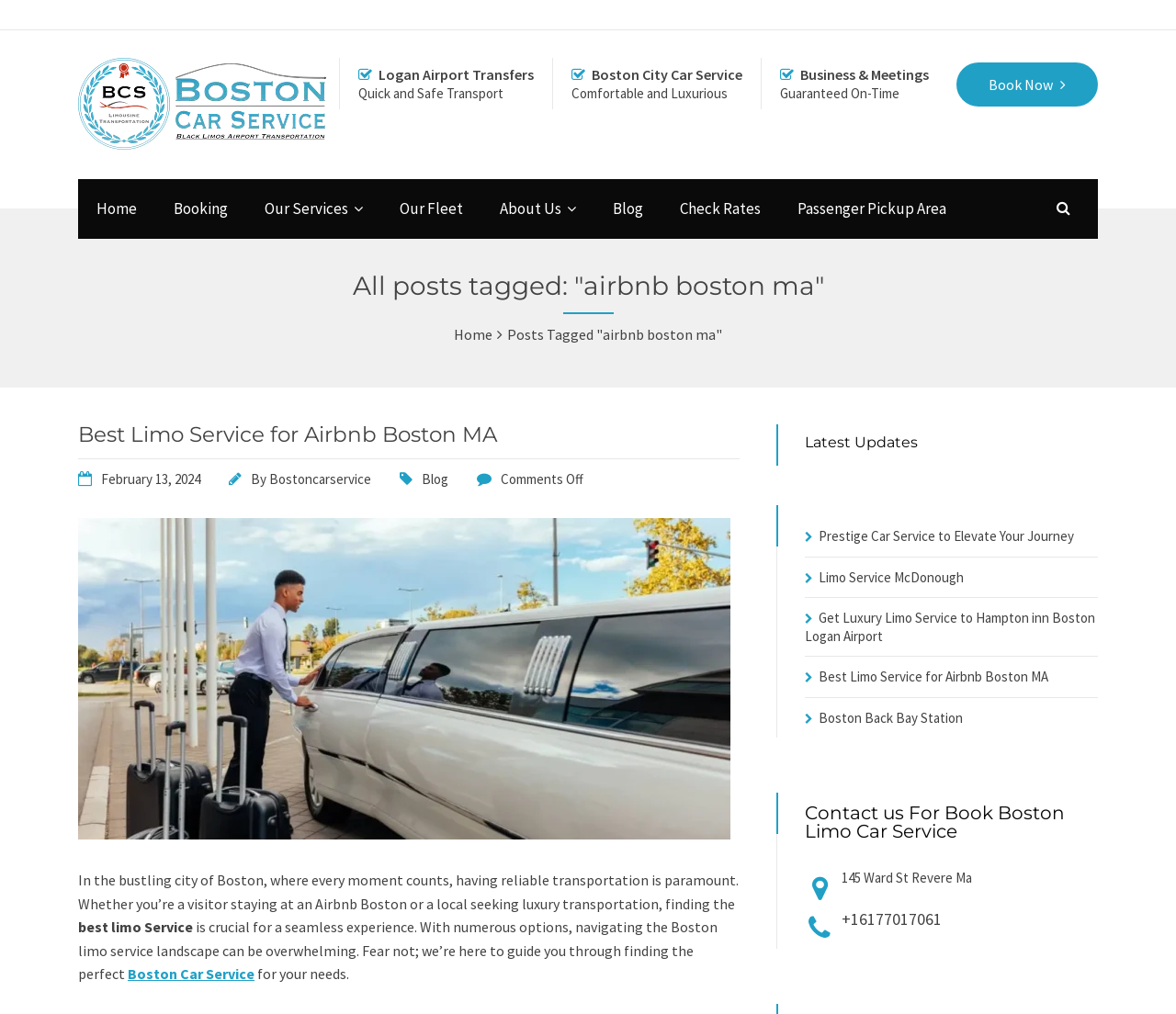Please identify the bounding box coordinates of the element's region that I should click in order to complete the following instruction: "Read 'Best Limo Service for Airbnb Boston MA' blog post". The bounding box coordinates consist of four float numbers between 0 and 1, i.e., [left, top, right, bottom].

[0.066, 0.416, 0.423, 0.441]